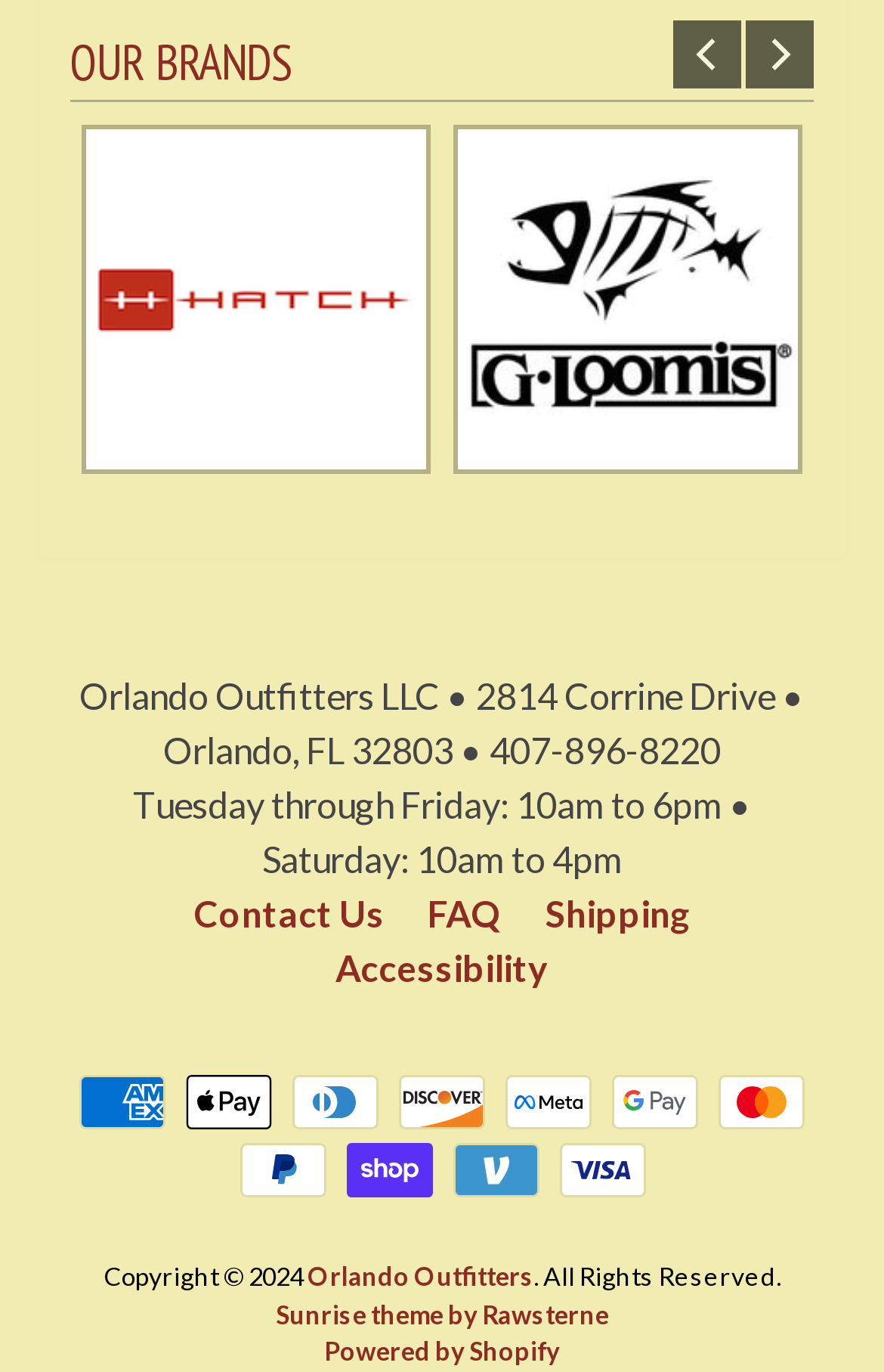Please answer the following question as detailed as possible based on the image: 
What is the company name?

The company name can be found in the static text element at the top of the page, which reads 'Orlando Outfitters LLC • 2814 Corrine Drive • Orlando, FL 32803 • 407-896-8220'.